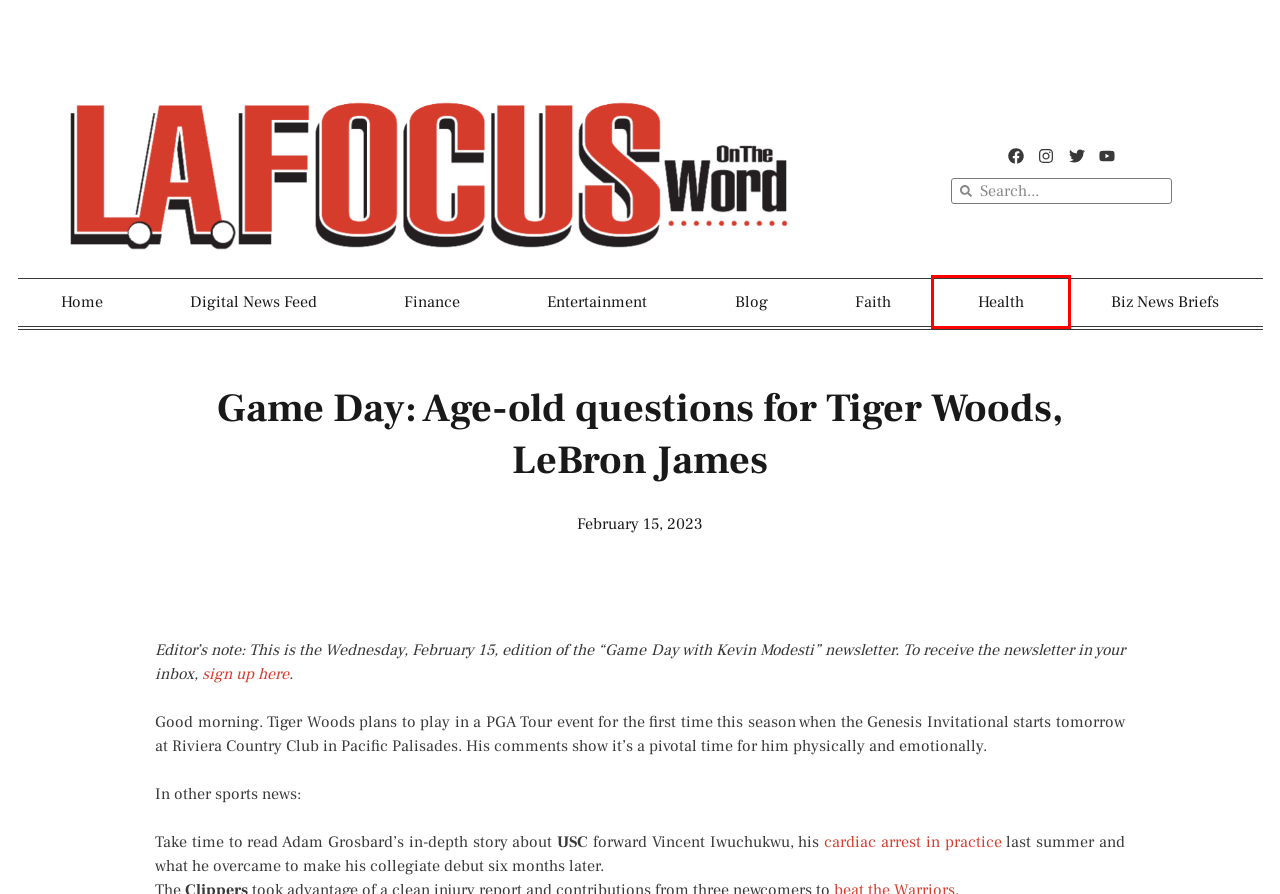Please examine the screenshot provided, which contains a red bounding box around a UI element. Select the webpage description that most accurately describes the new page displayed after clicking the highlighted element. Here are the candidates:
A. Digital News Feed Archives - L.A. FOCUS NEWSPAPER
B. L.A Focus Newspaper
C. Biz News Briefs Archives - L.A. FOCUS NEWSPAPER
D. Blog Archives - L.A. FOCUS NEWSPAPER
E. February 15, 2023 - L.A. FOCUS NEWSPAPER
F. Entertainment Archives - L.A. FOCUS NEWSPAPER
G. Money Matters Archives - L.A. FOCUS NEWSPAPER
H. Health - L.A. FOCUS NEWSPAPER

H